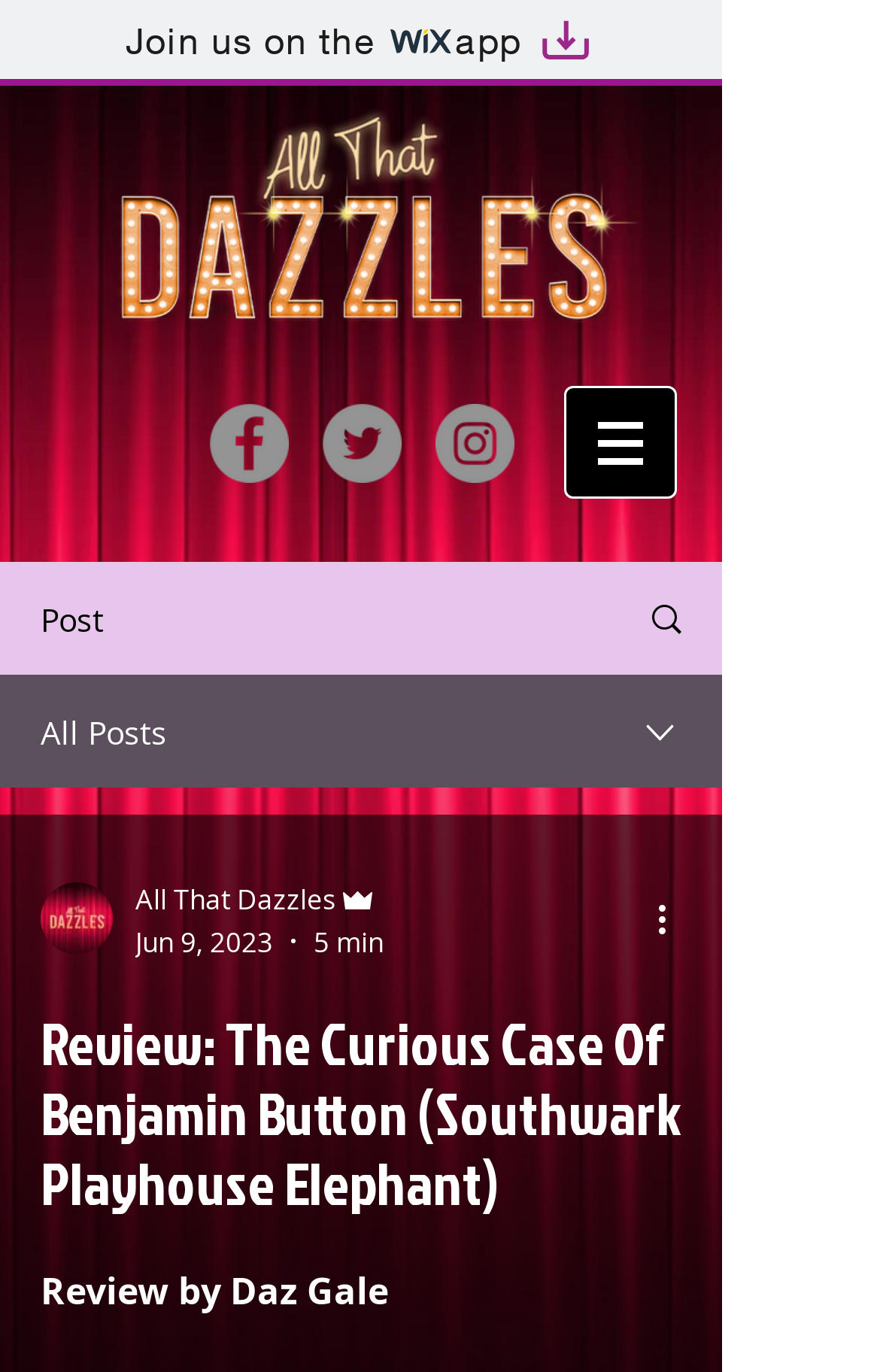Provide the bounding box coordinates of the HTML element described by the text: "All That Dazzles". The coordinates should be in the format [left, top, right, bottom] with values between 0 and 1.

[0.154, 0.639, 0.436, 0.67]